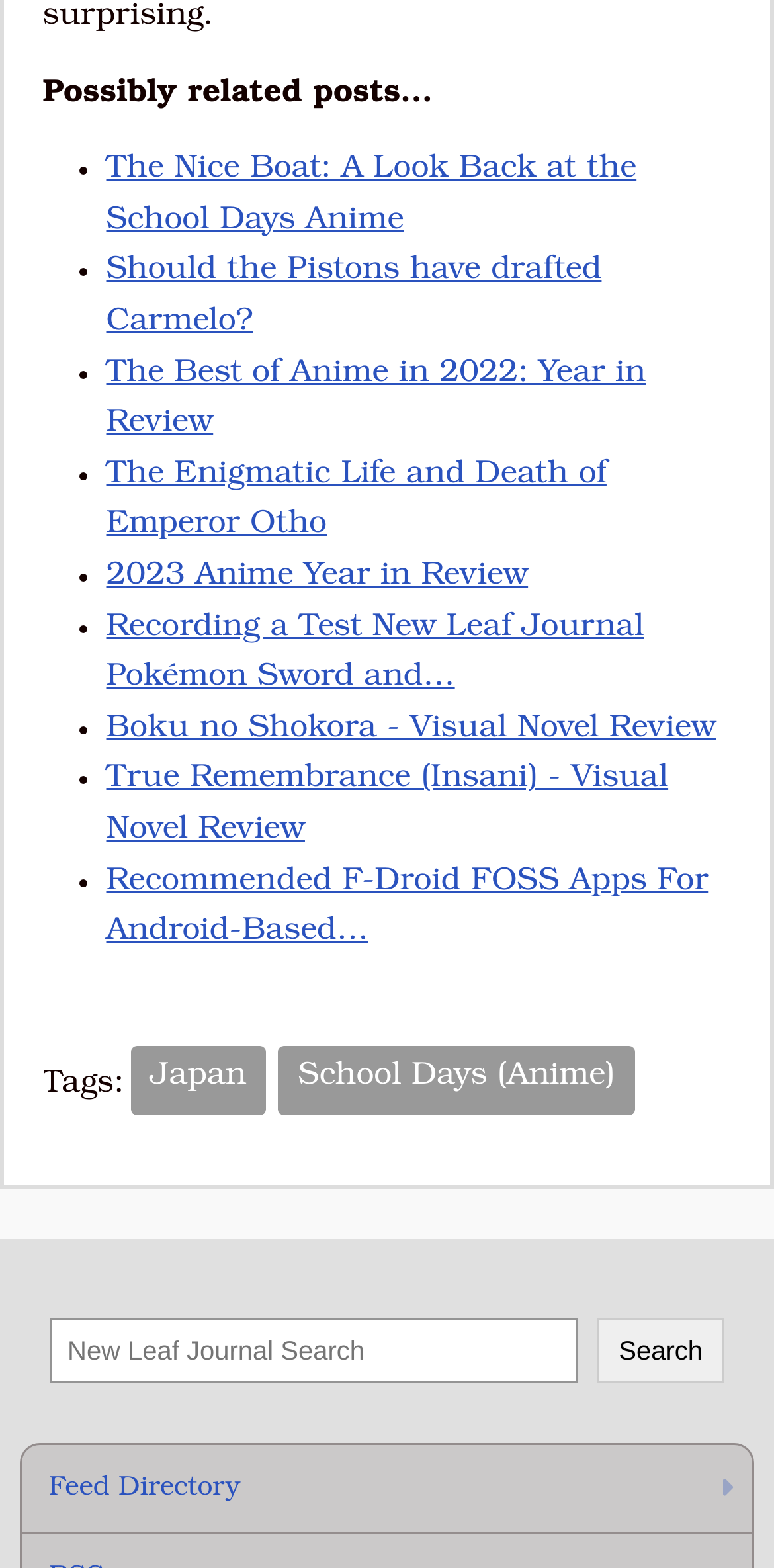Please determine the bounding box coordinates of the section I need to click to accomplish this instruction: "Search for something".

[0.064, 0.841, 0.936, 0.883]